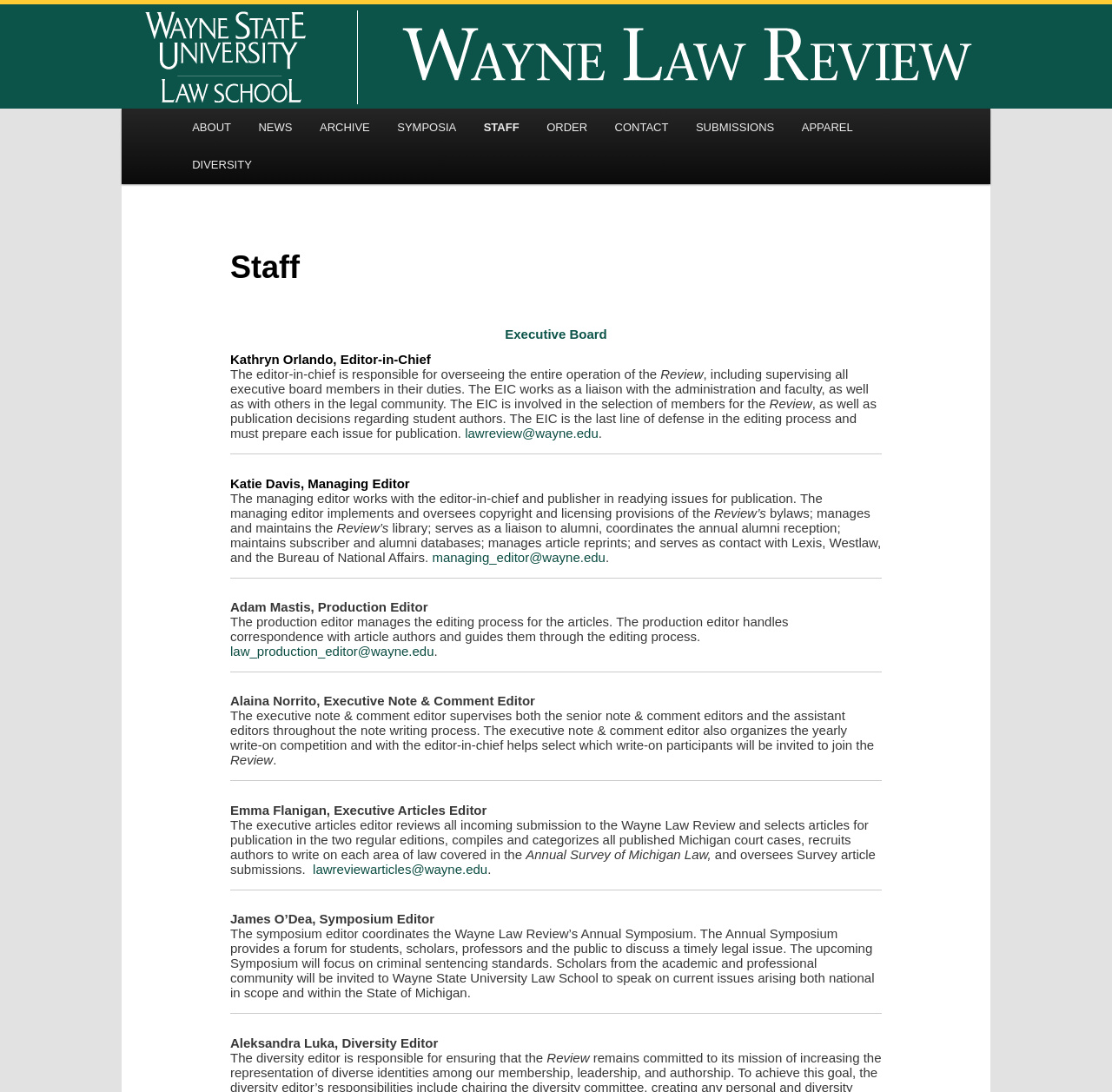Please identify the bounding box coordinates of the clickable area that will fulfill the following instruction: "Contact the Editor-in-Chief via email". The coordinates should be in the format of four float numbers between 0 and 1, i.e., [left, top, right, bottom].

[0.418, 0.39, 0.538, 0.404]